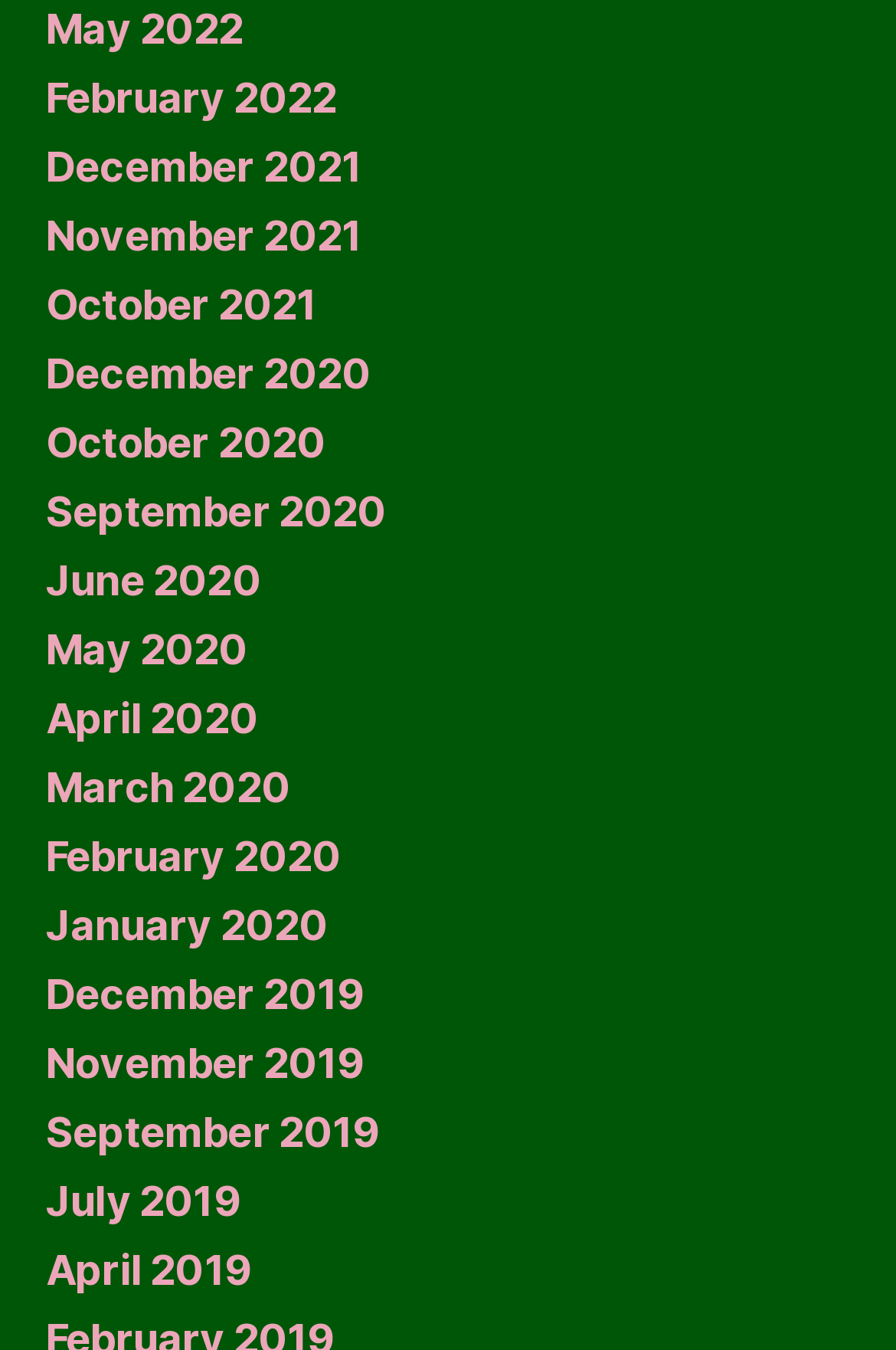Determine the bounding box coordinates for the element that should be clicked to follow this instruction: "view November 2021". The coordinates should be given as four float numbers between 0 and 1, in the format [left, top, right, bottom].

[0.051, 0.156, 0.404, 0.192]